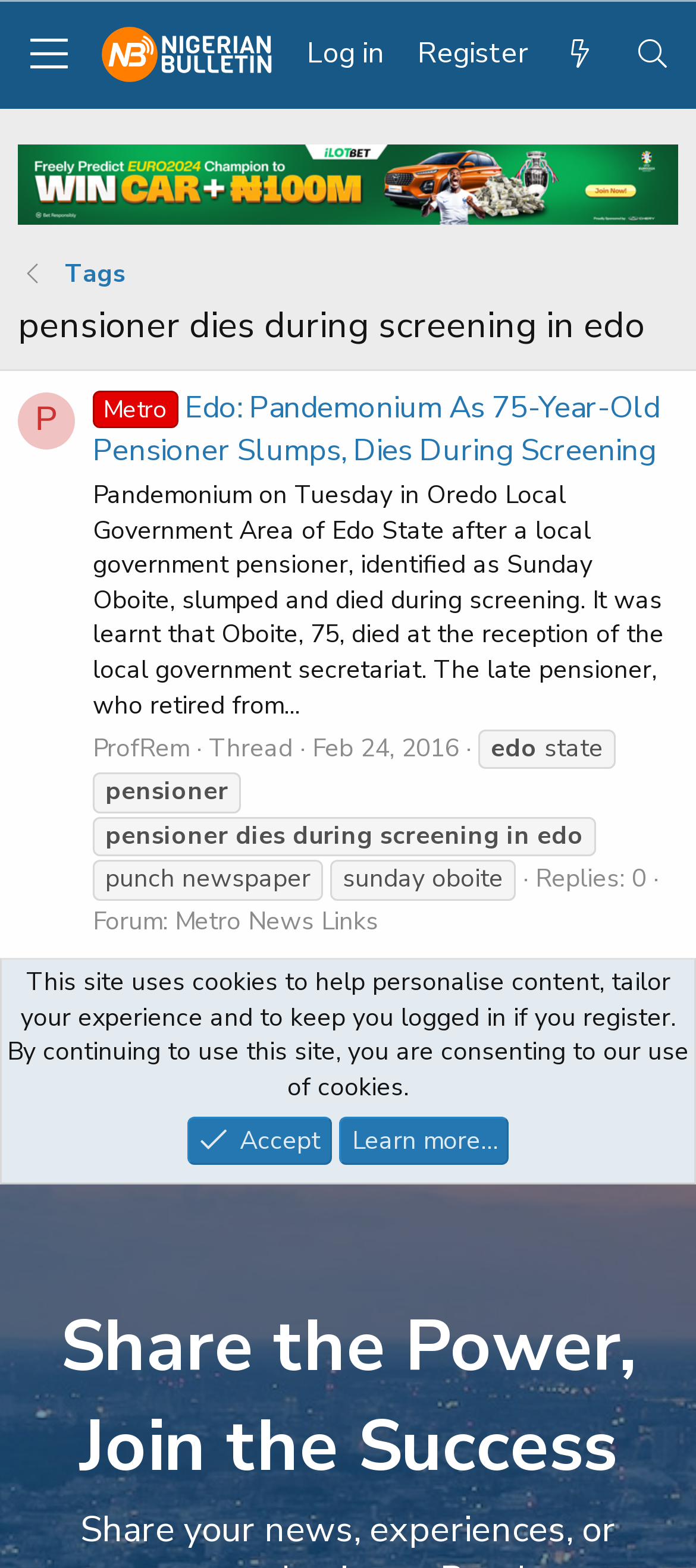Identify the primary heading of the webpage and provide its text.

pensioner dies during screening in edo